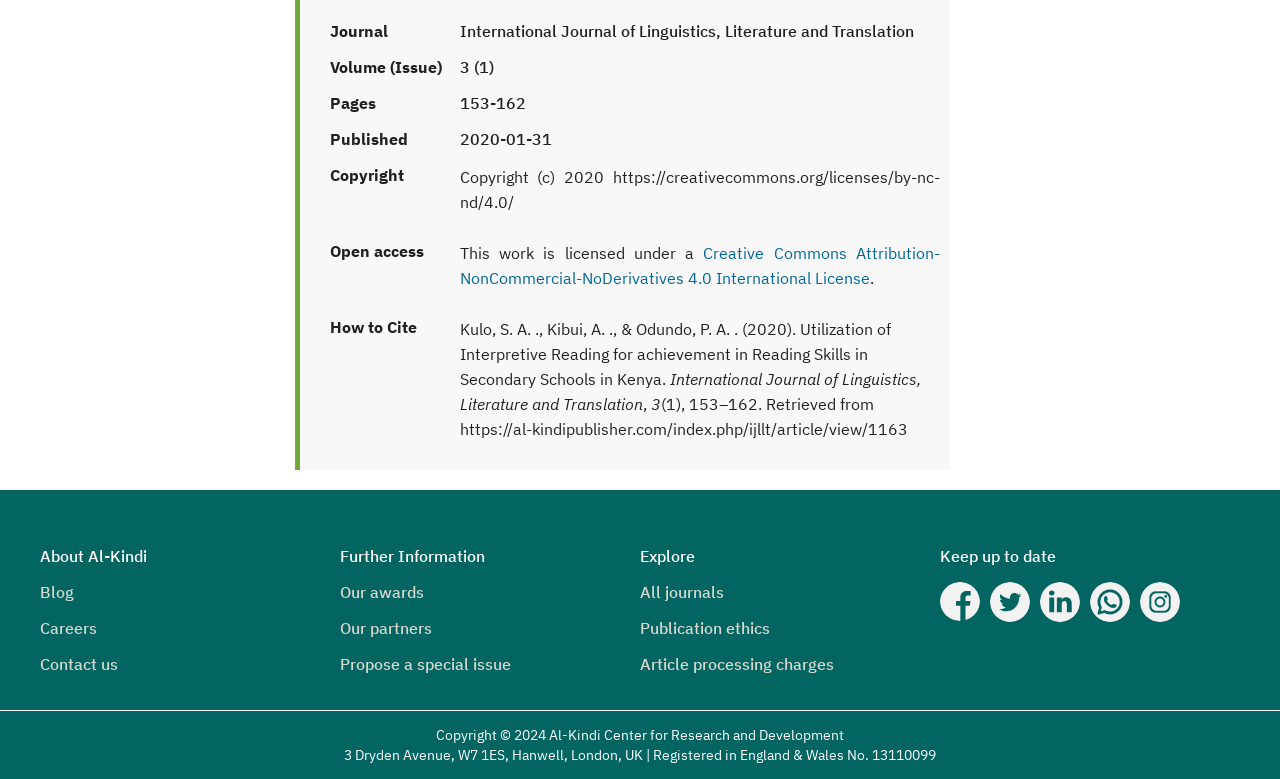Pinpoint the bounding box coordinates of the clickable element needed to complete the instruction: "Contact us". The coordinates should be provided as four float numbers between 0 and 1: [left, top, right, bottom].

[0.031, 0.839, 0.092, 0.865]